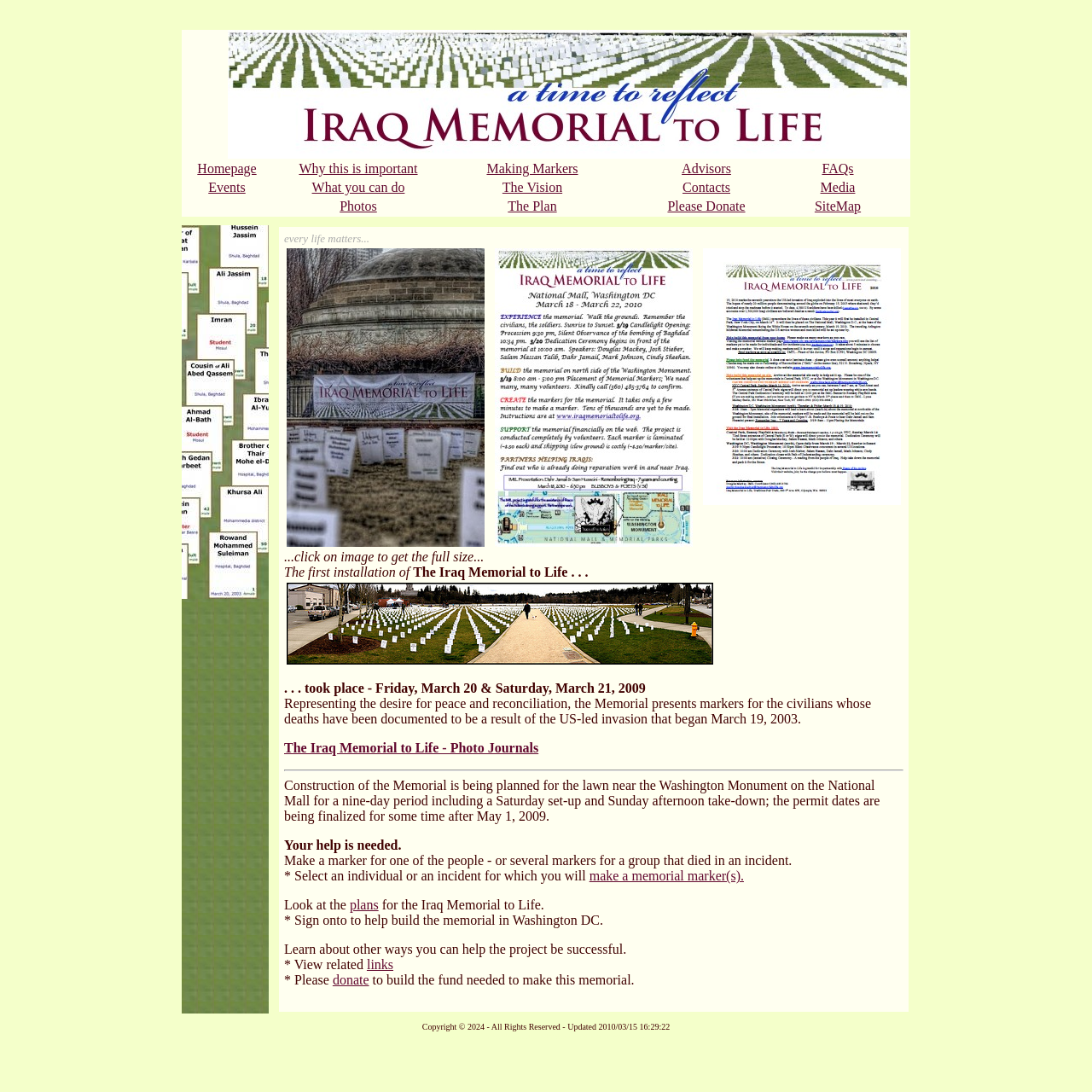Find and indicate the bounding box coordinates of the region you should select to follow the given instruction: "make a donation".

[0.611, 0.182, 0.682, 0.195]